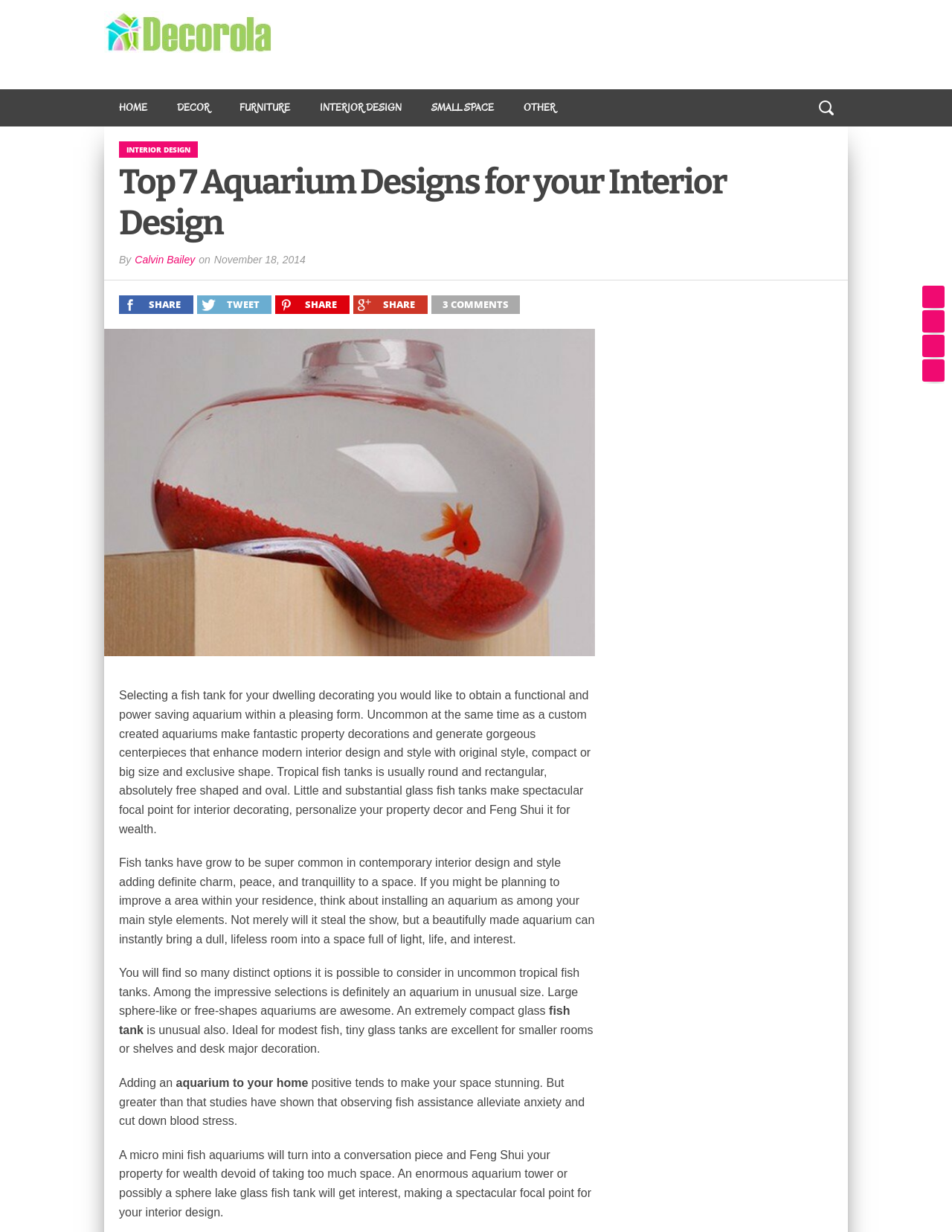Find the bounding box coordinates for the HTML element described in this sentence: "Interior Design". Provide the coordinates as four float numbers between 0 and 1, in the format [left, top, right, bottom].

[0.32, 0.072, 0.438, 0.103]